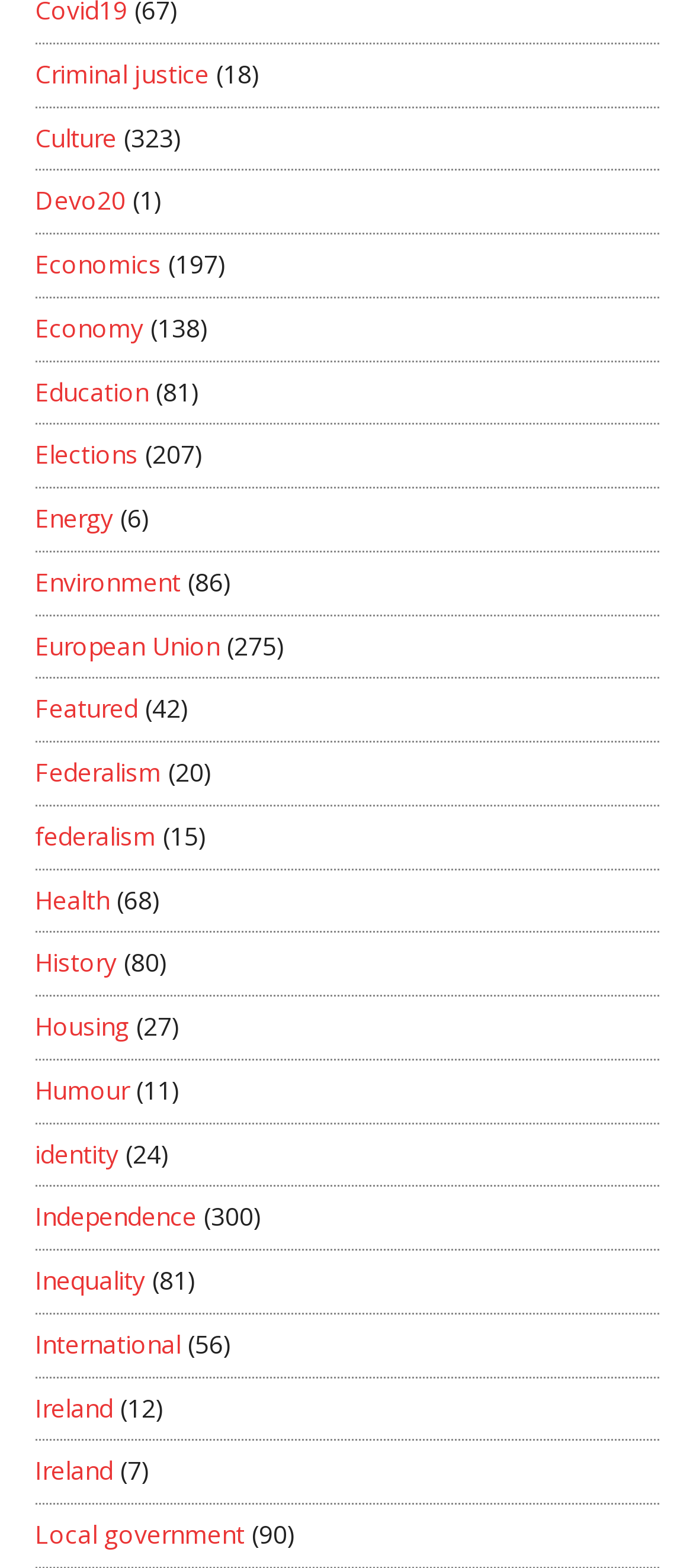Please find the bounding box for the UI component described as follows: "Featured".

[0.05, 0.441, 0.199, 0.463]